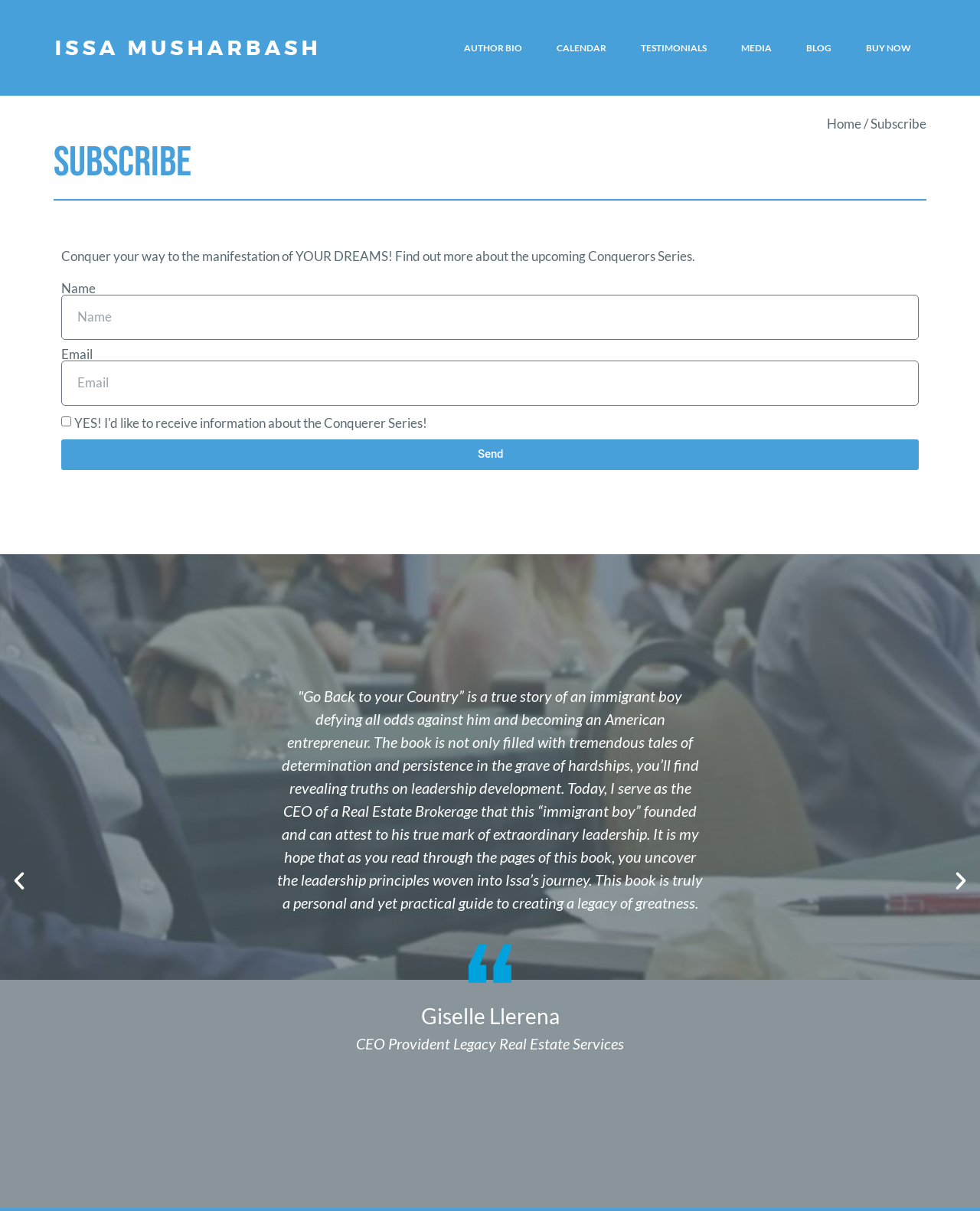Give the bounding box coordinates for this UI element: "parent_node: Email name="form_fields[email]" placeholder="Email"". The coordinates should be four float numbers between 0 and 1, arranged as [left, top, right, bottom].

[0.062, 0.297, 0.938, 0.335]